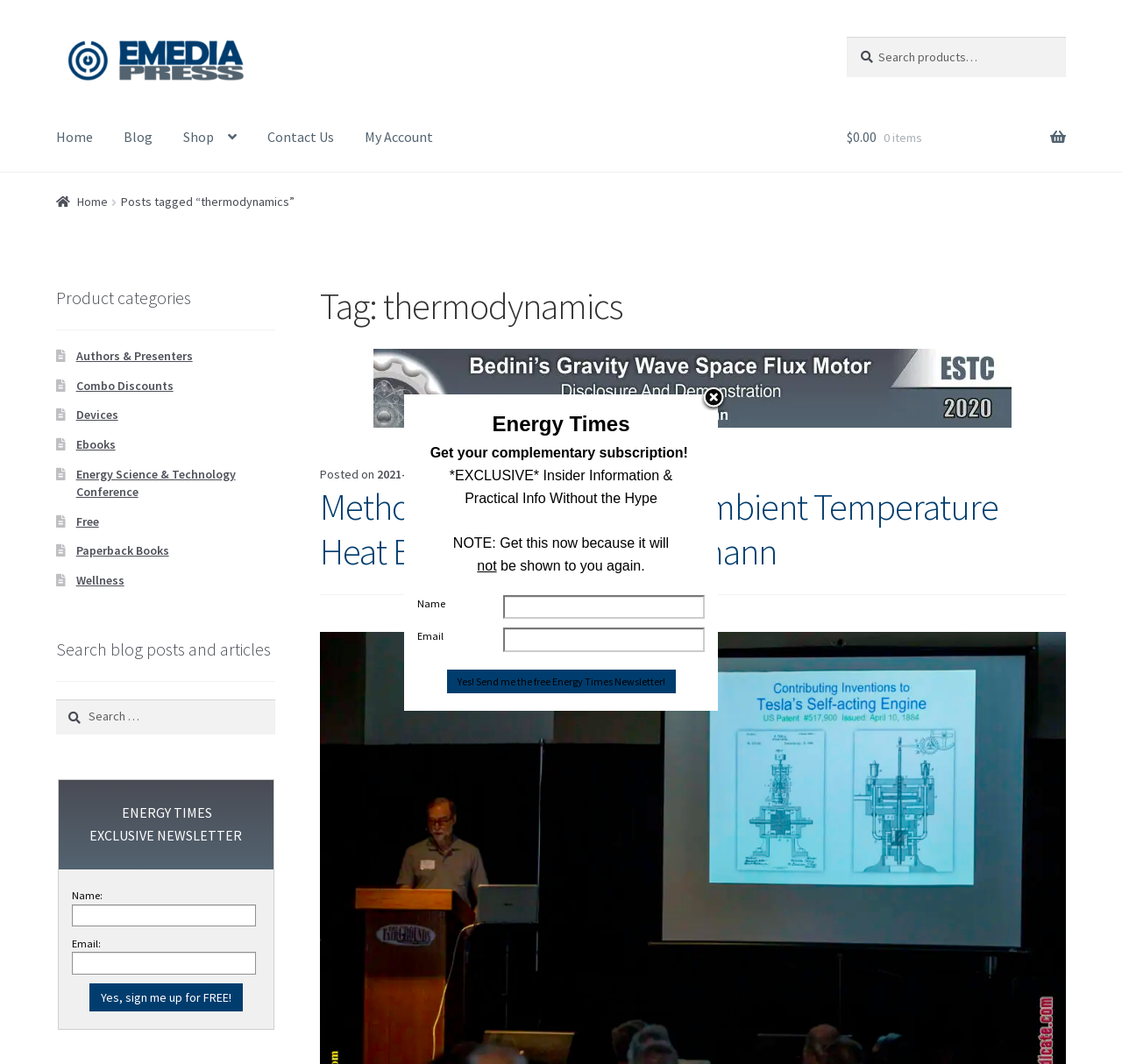Identify the bounding box coordinates of the part that should be clicked to carry out this instruction: "Search for something".

[0.754, 0.034, 0.95, 0.072]